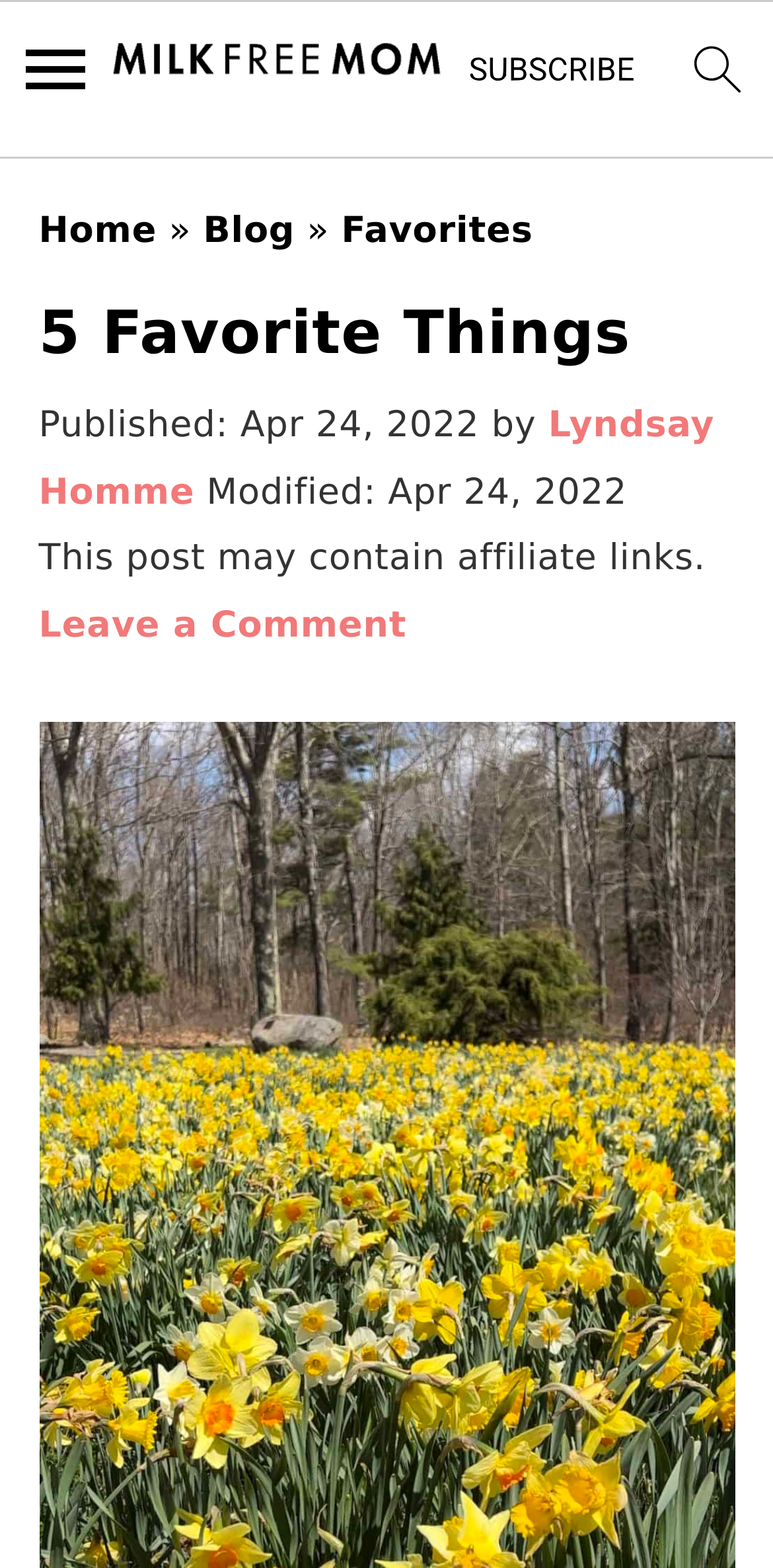Please determine the headline of the webpage and provide its content.

5 Favorite Things